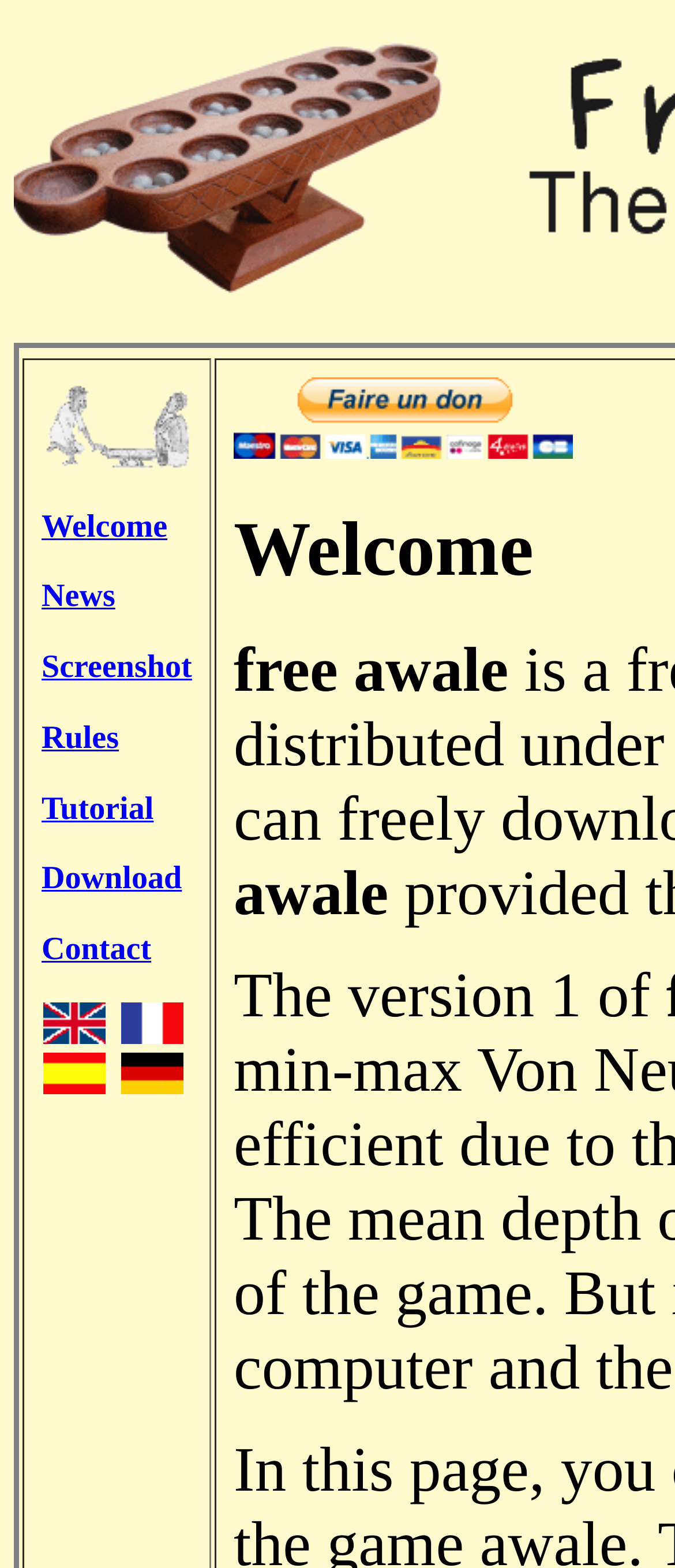What is the version number mentioned?
Look at the screenshot and give a one-word or phrase answer.

1